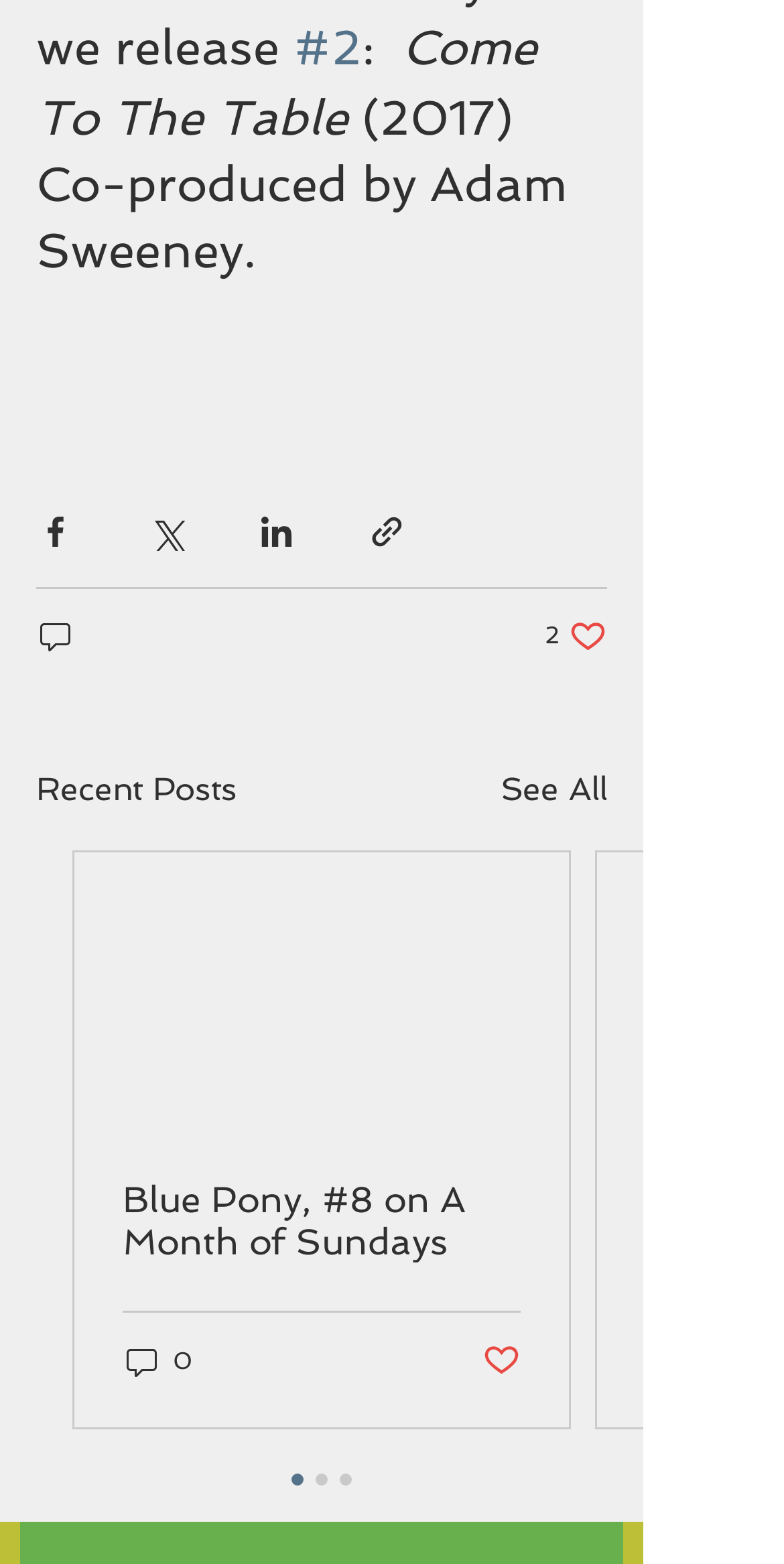Locate the bounding box of the user interface element based on this description: "About Us".

None